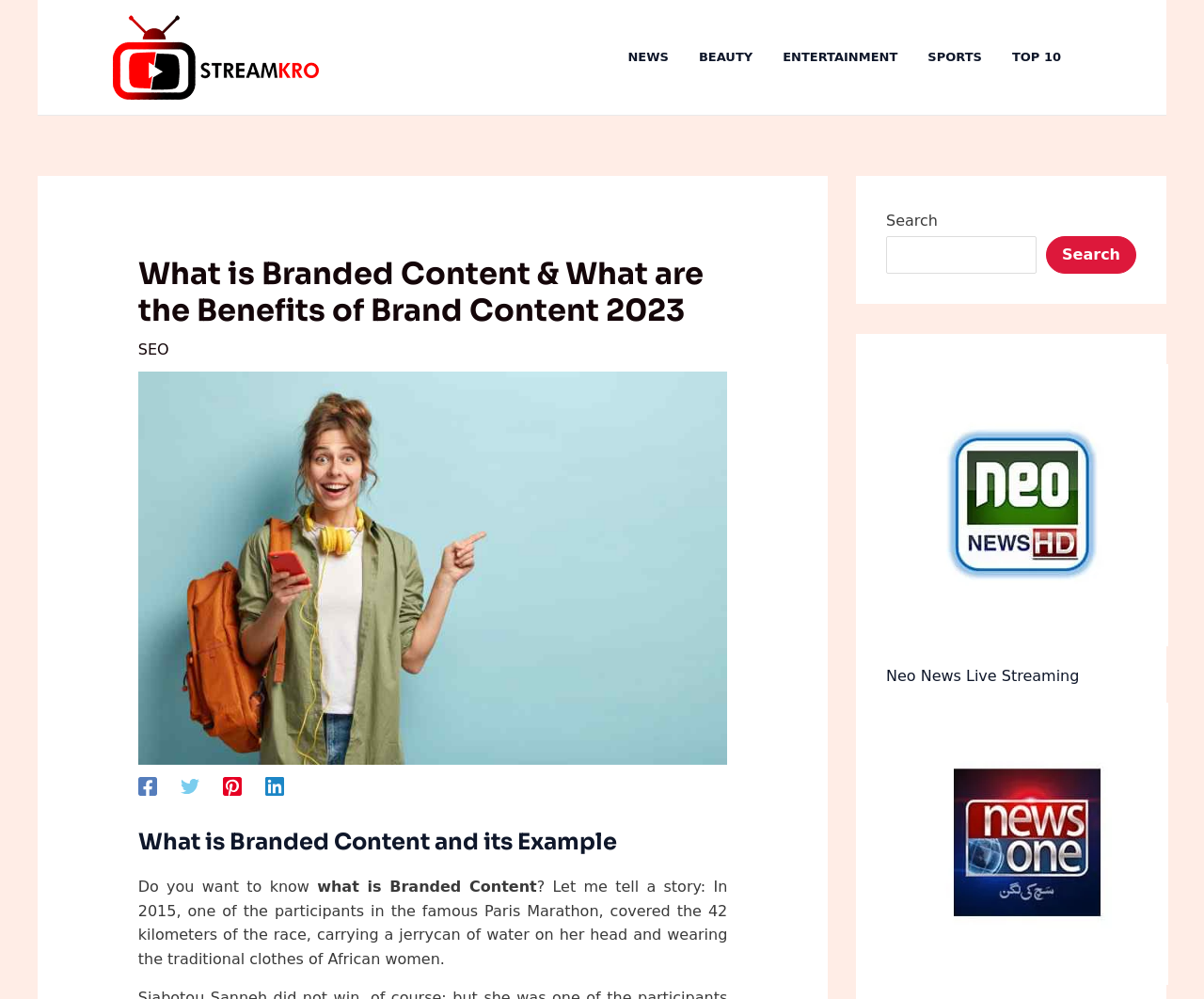Can you find the bounding box coordinates for the element that needs to be clicked to execute this instruction: "Visit the BEAUTY page"? The coordinates should be given as four float numbers between 0 and 1, i.e., [left, top, right, bottom].

[0.58, 0.01, 0.65, 0.105]